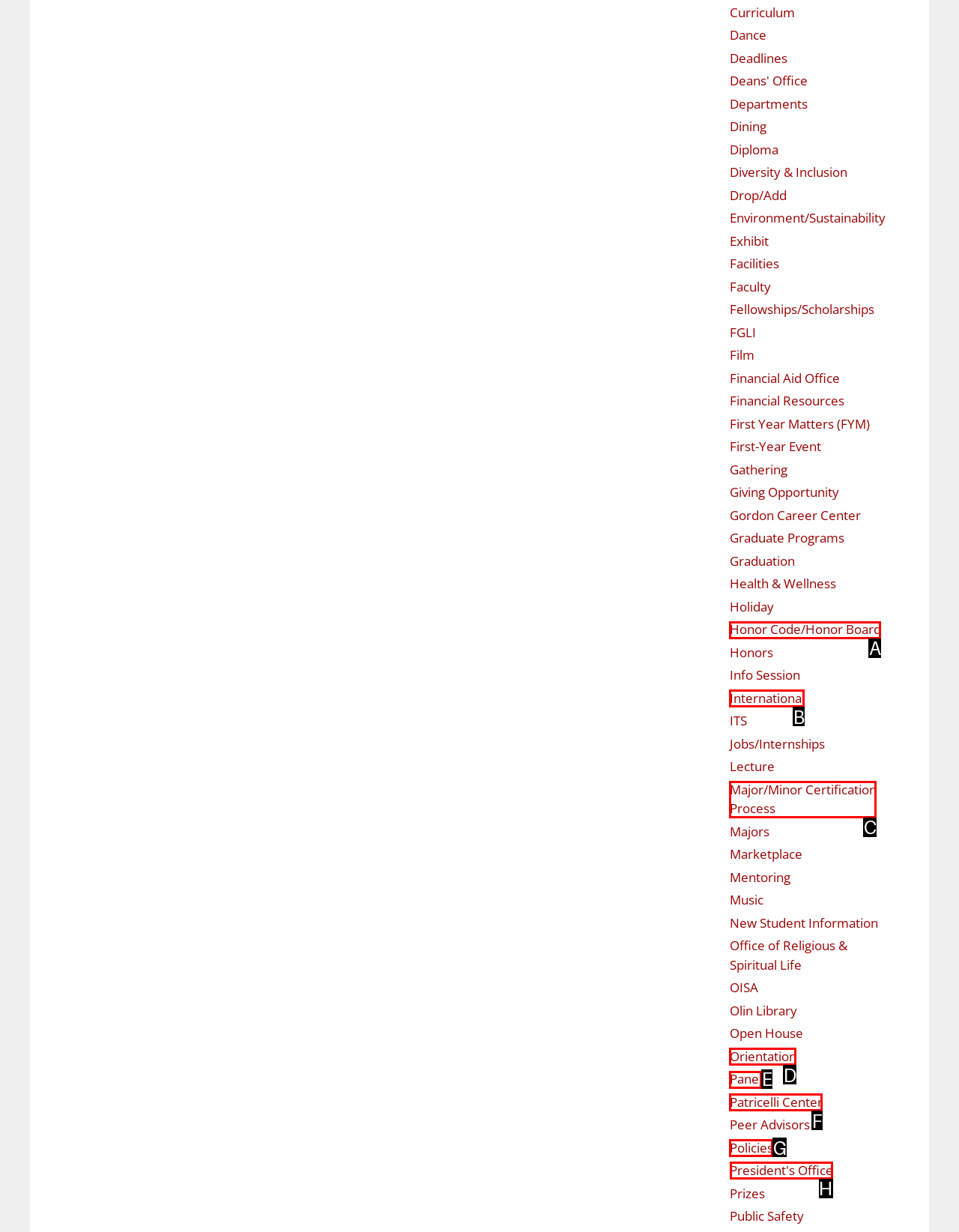From the options shown in the screenshot, tell me which lettered element I need to click to complete the task: Visit the 'President's Office' page.

H